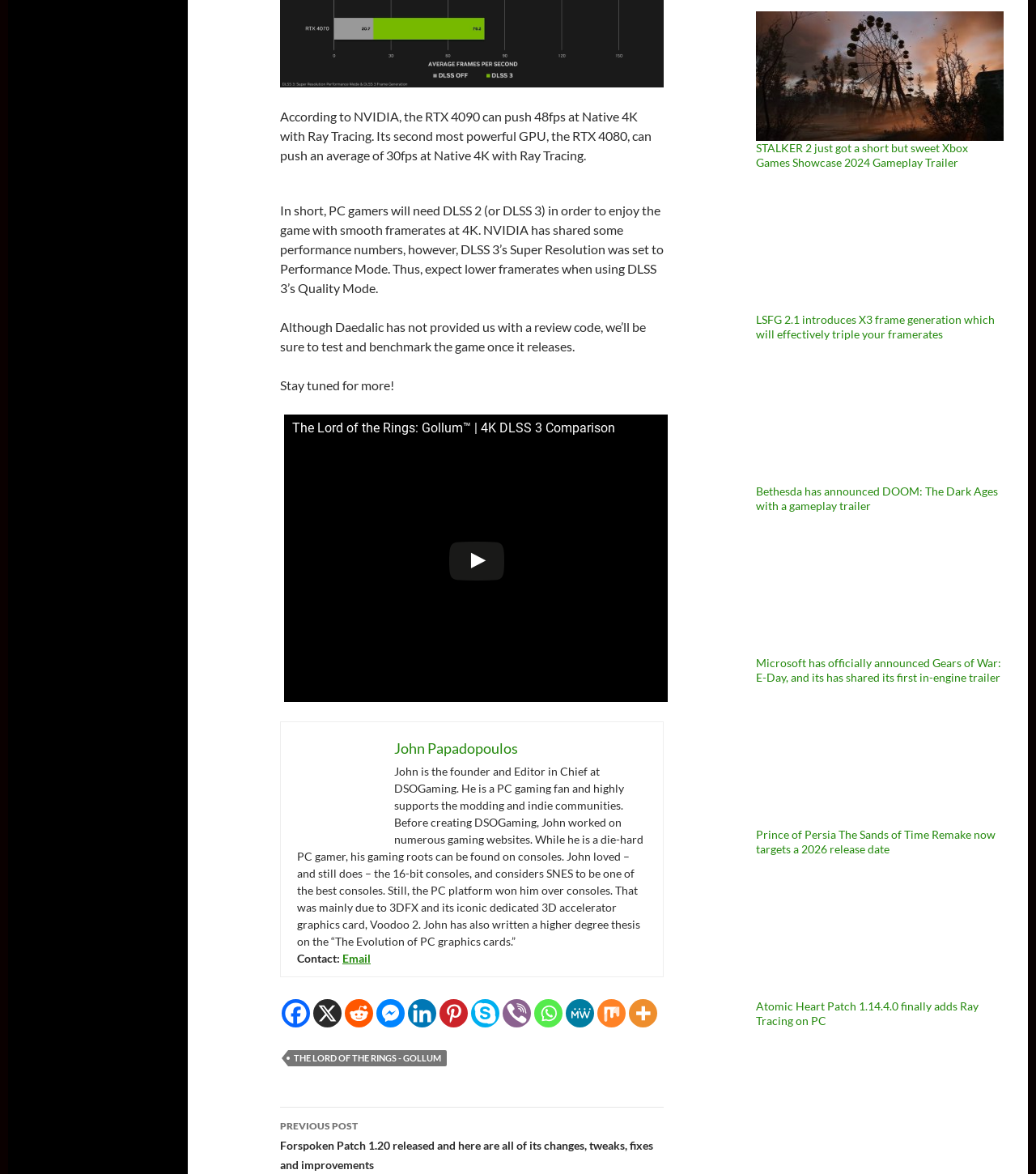What is the topic of the article? Please answer the question using a single word or phrase based on the image.

The Lord of the Rings: Gollum